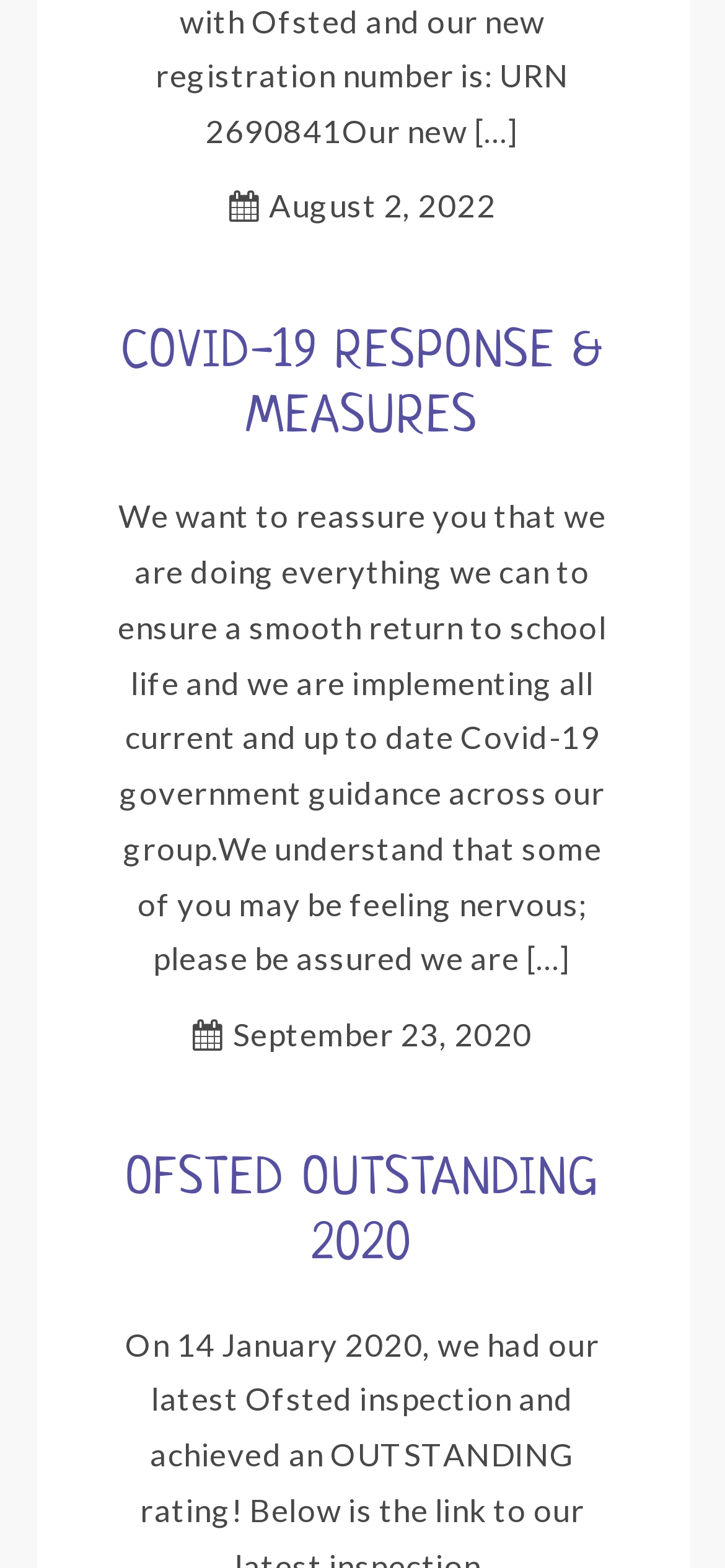What is the purpose of the webpage?
Utilize the image to construct a detailed and well-explained answer.

The purpose of the webpage can be inferred from the content of the article, which provides updates on COVID-19 response and school news, such as the COVID-19 response measures and the OFSTED outstanding news. The webpage appears to be a news or updates page for a school or educational institution.